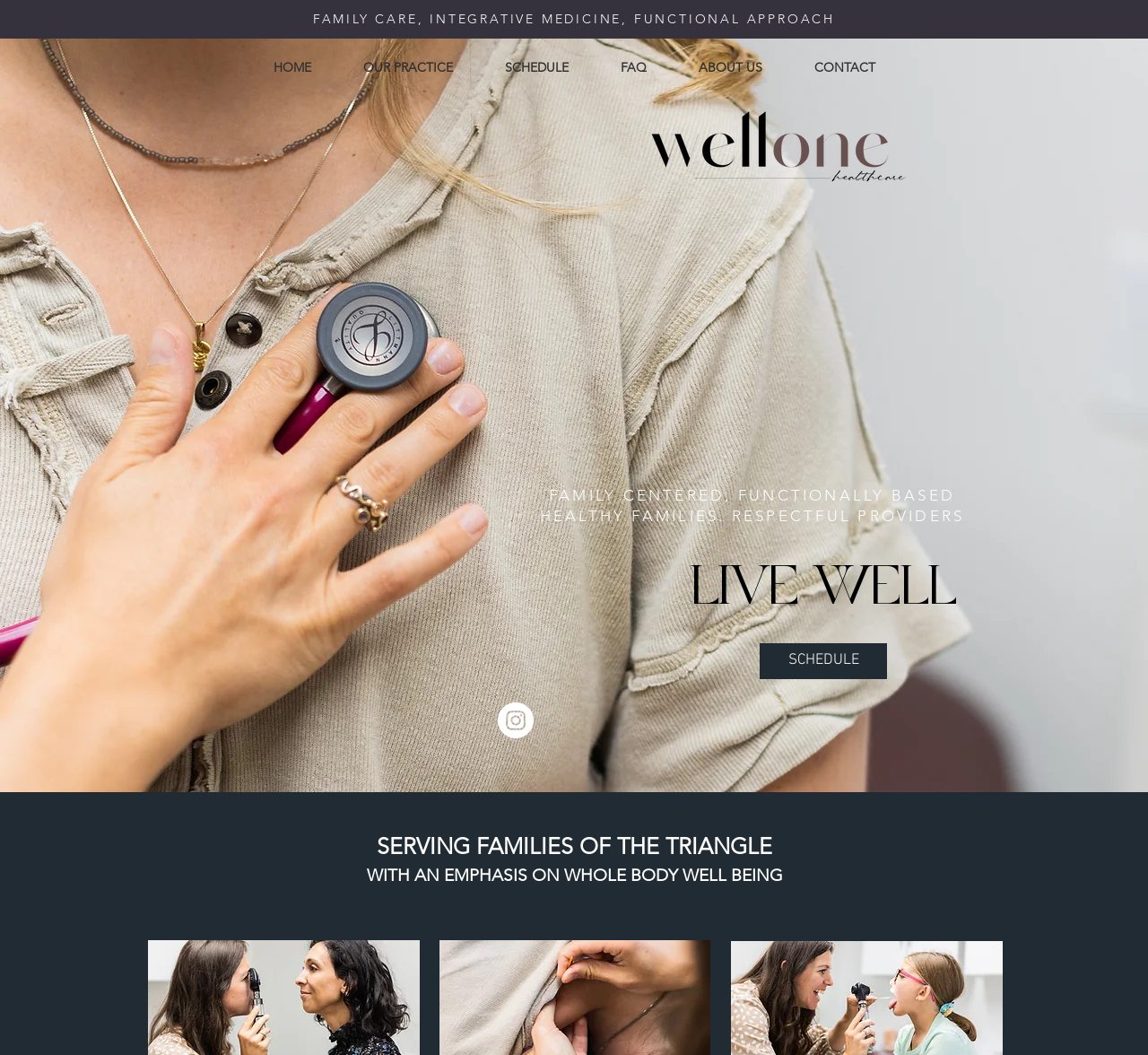Give an in-depth explanation of the webpage layout and content.

The webpage is about Well One Healthcare, a healthcare provider in the Triangle area. At the top, there is a heading that reads "FAMILY CARE, INTEGRATIVE MEDICINE, FUNCTIONAL APPROACH". Below this, there is a navigation menu with six links: "HOME", "OUR PRACTICE", "SCHEDULE", "FAQ", "ABOUT US", and "CONTACT". 

To the right of the navigation menu, there is a logo of Well One Healthcare, which is an image of "WellOneLogoHealthcareMauve.png". 

Further down, there are two paragraphs of text. The first one reads "FAMILY CENTERED, FUNCTIONALLY BASED" and the second one reads "HEALTHY FAMILIES. RESPECTFUL PROVIDERS". 

Below these paragraphs, there is a heading that says "LIVE WELL" and a link to "SCHEDULE" next to it. 

On the left side, there is a social media link to Instagram, represented by an image of the Instagram logo. 

At the bottom of the page, there is a section titled "SERVICES" that spans the entire width of the page. Within this section, there is a heading that reads "SERVING FAMILIES OF THE TRIANGLE WITH AN EMPHASIS ON WHOLE BODY WELL BEING".